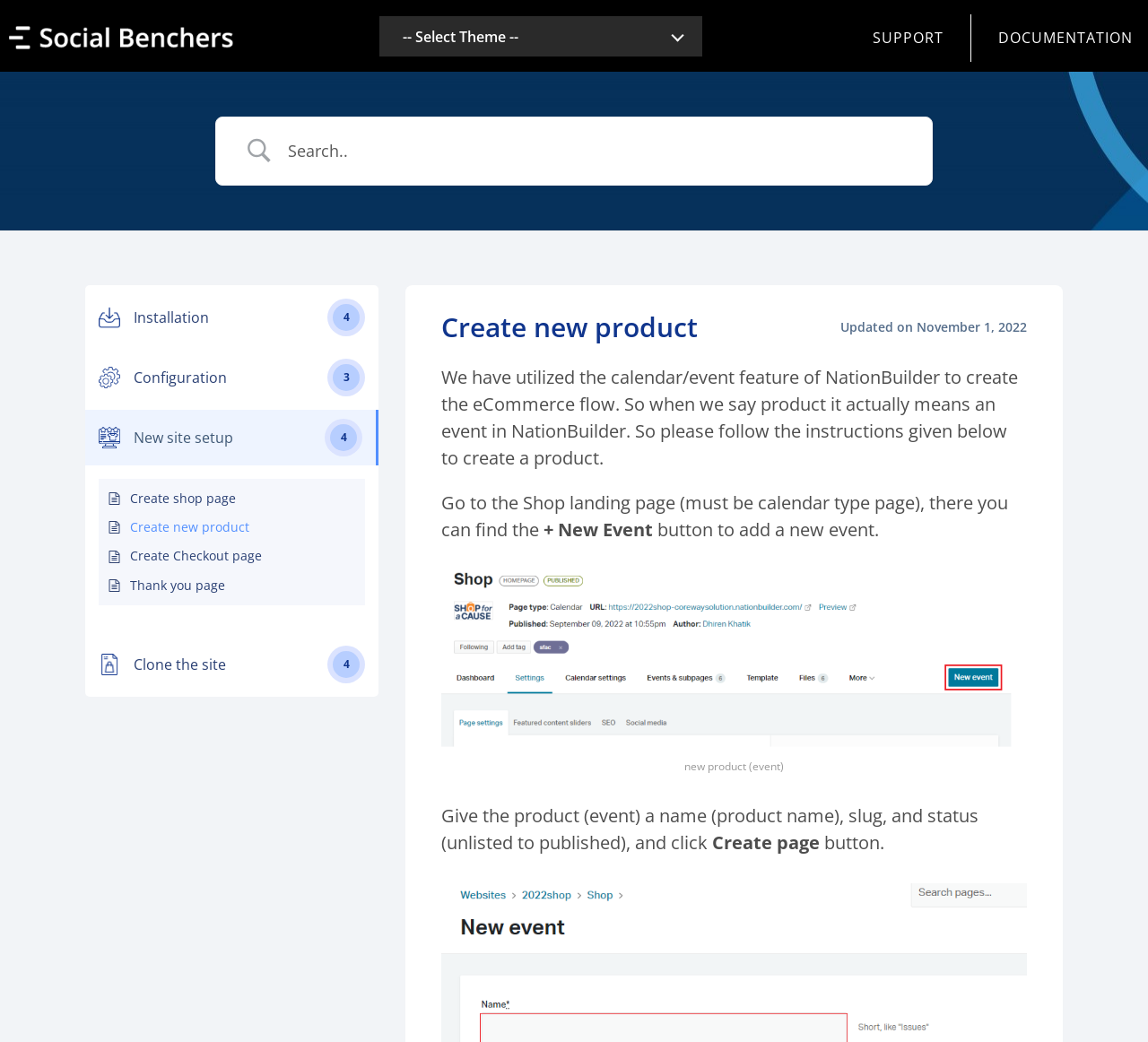Determine the heading of the webpage and extract its text content.

Create new product